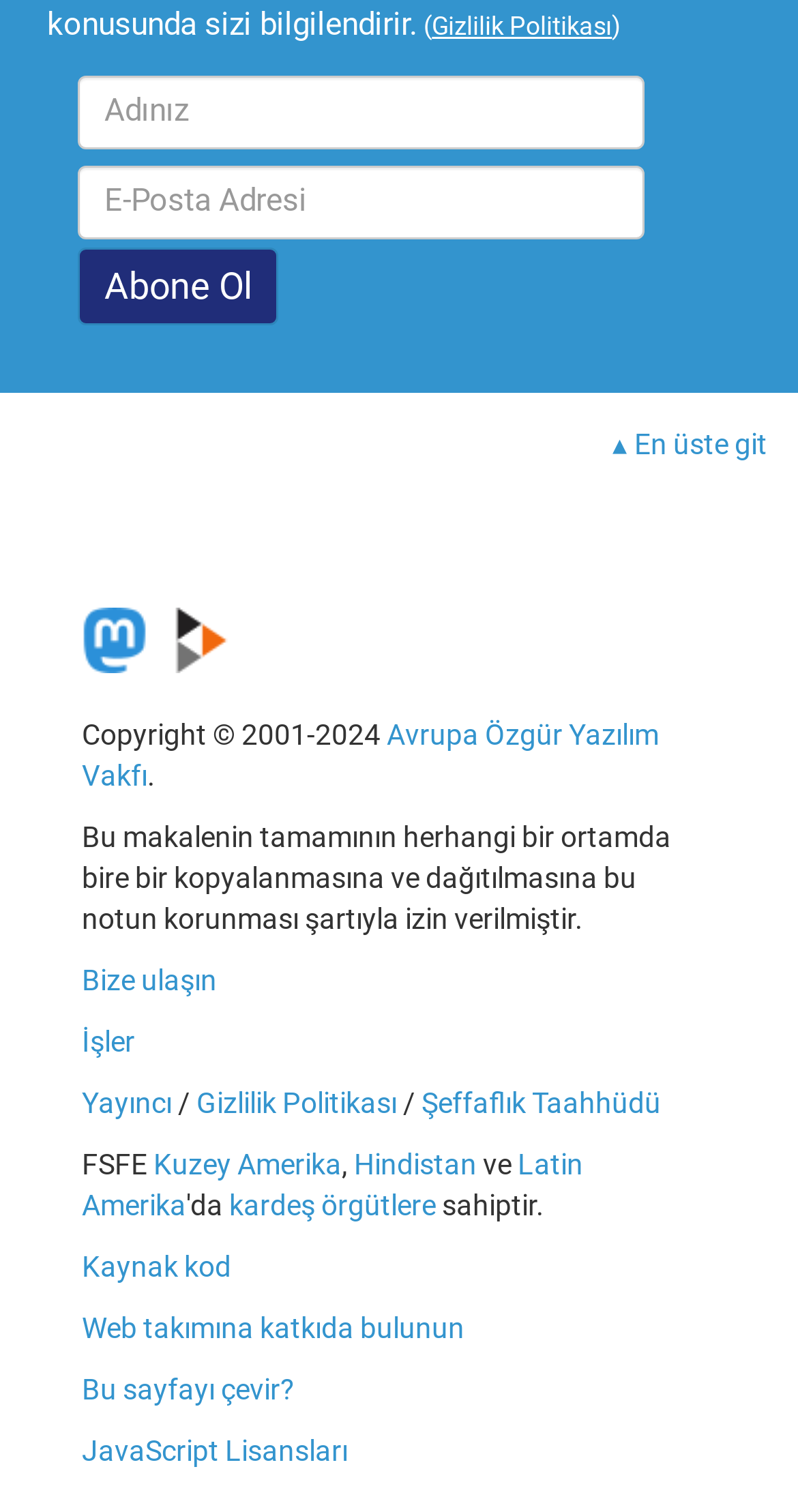Provide a single word or phrase to answer the given question: 
How many links are present in the footer section?

11